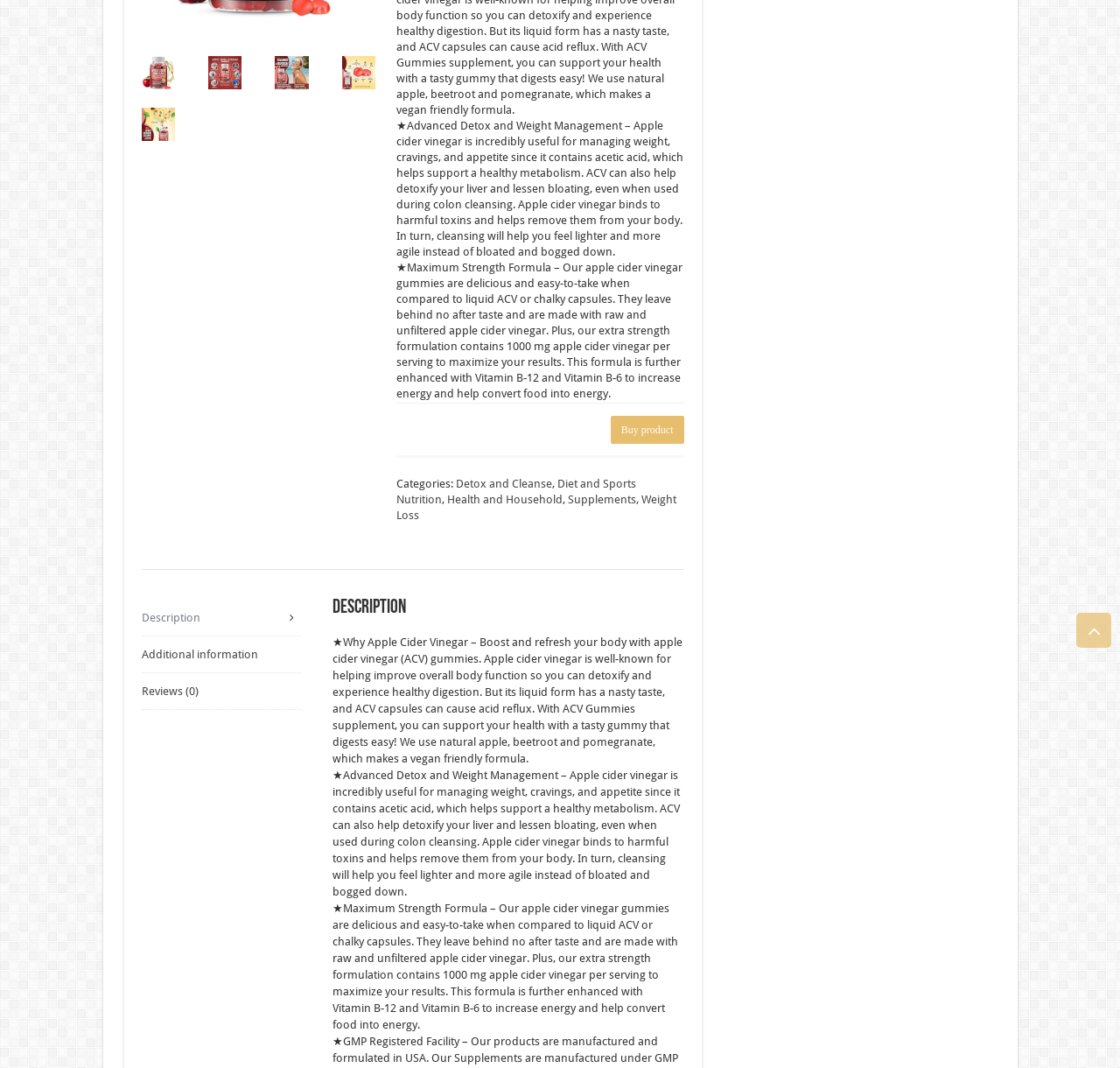Provide the bounding box coordinates of the HTML element this sentence describes: "Description".

[0.126, 0.562, 0.269, 0.595]